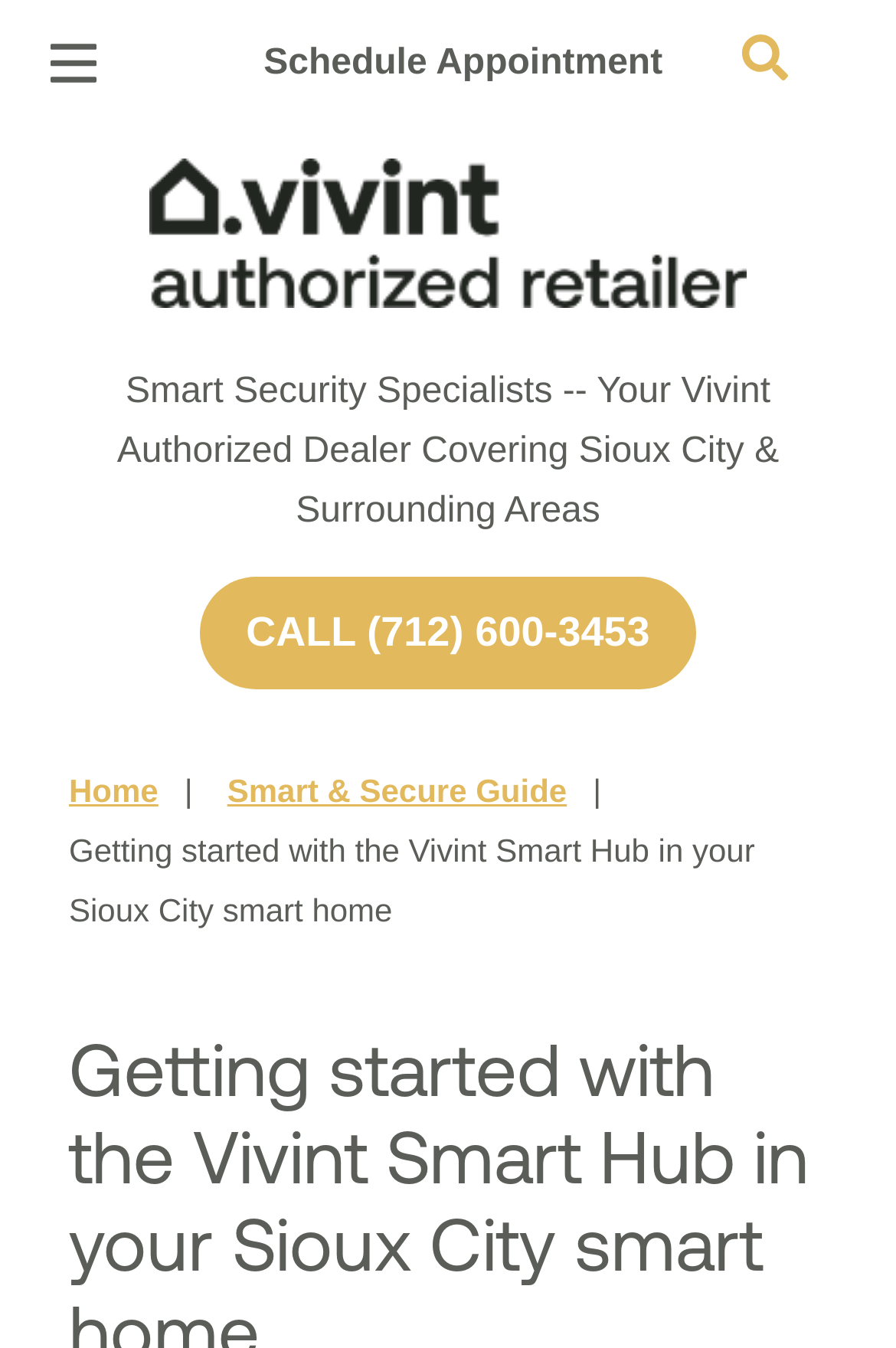Locate the bounding box coordinates of the element that should be clicked to fulfill the instruction: "Open the menu".

[0.055, 0.026, 0.107, 0.066]